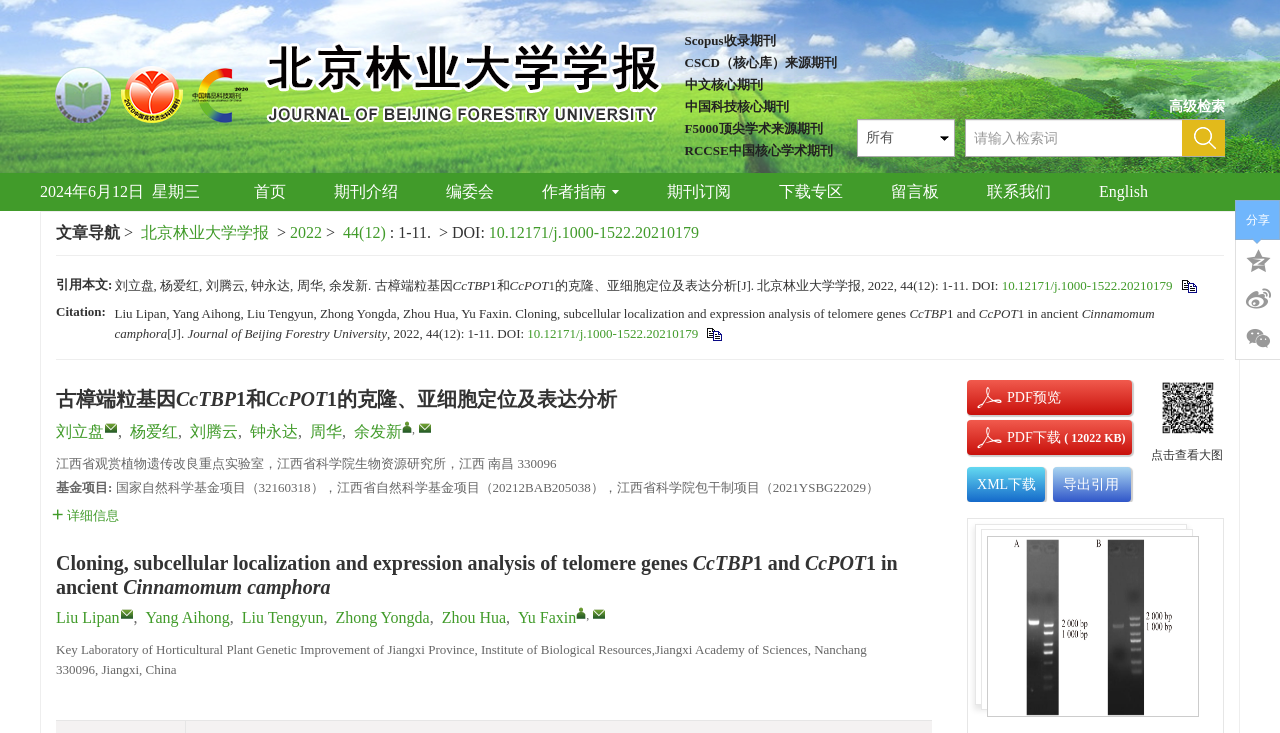Look at the image and write a detailed answer to the question: 
Who are the authors of the article?

I found the authors by looking at the list of names '刘立盘, 杨爱红, 刘腾云, 钟永达, 周华, 余发新' which is located at the top of the webpage.